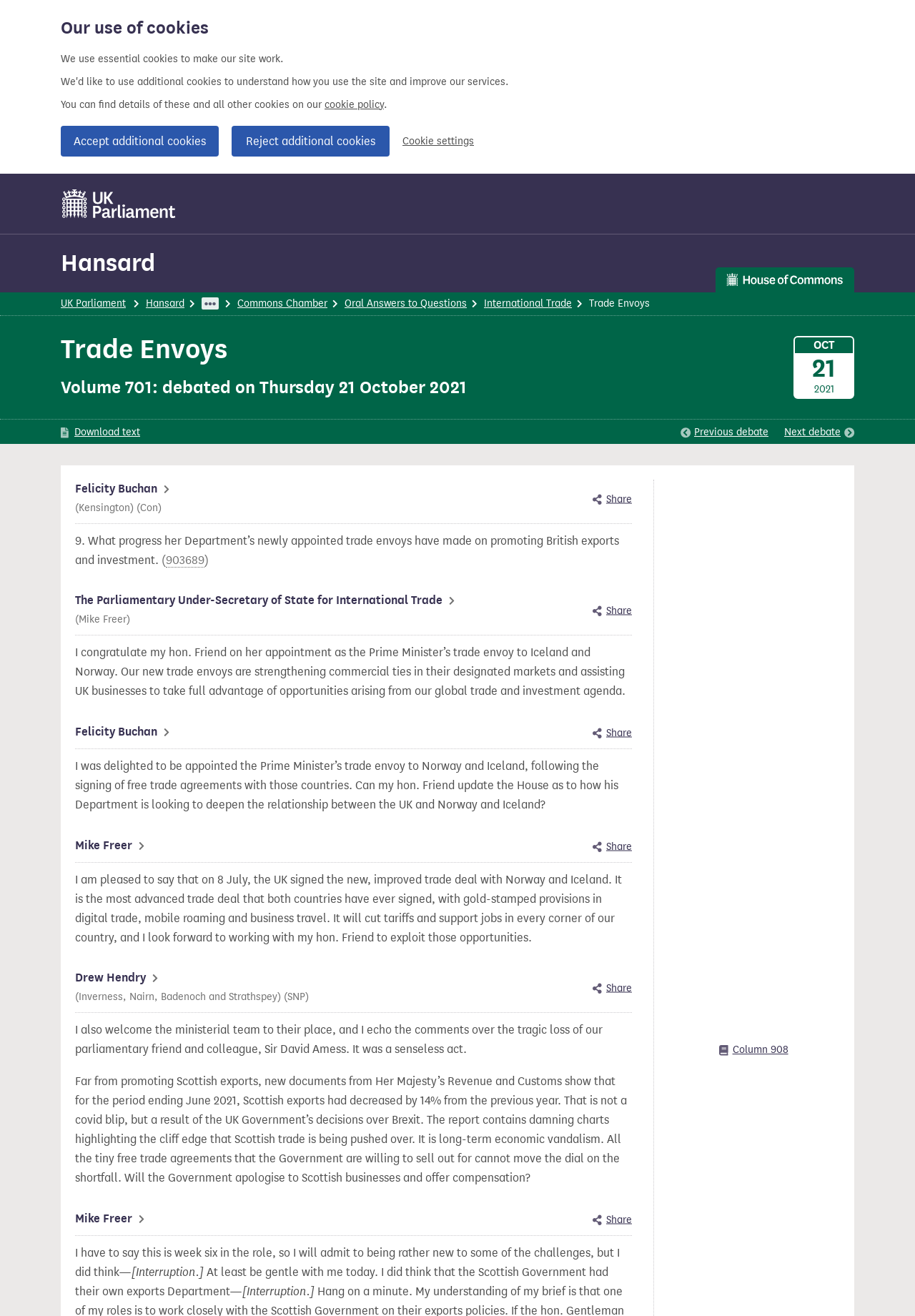What is the topic of the debate on Thursday 21 October 2021?
Give a detailed and exhaustive answer to the question.

Based on the webpage, I found the heading 'Trade Envoys' and the subheading 'Volume 701: debated on Thursday 21 October 2021', which indicates that the topic of the debate on that specific date is Trade Envoys.